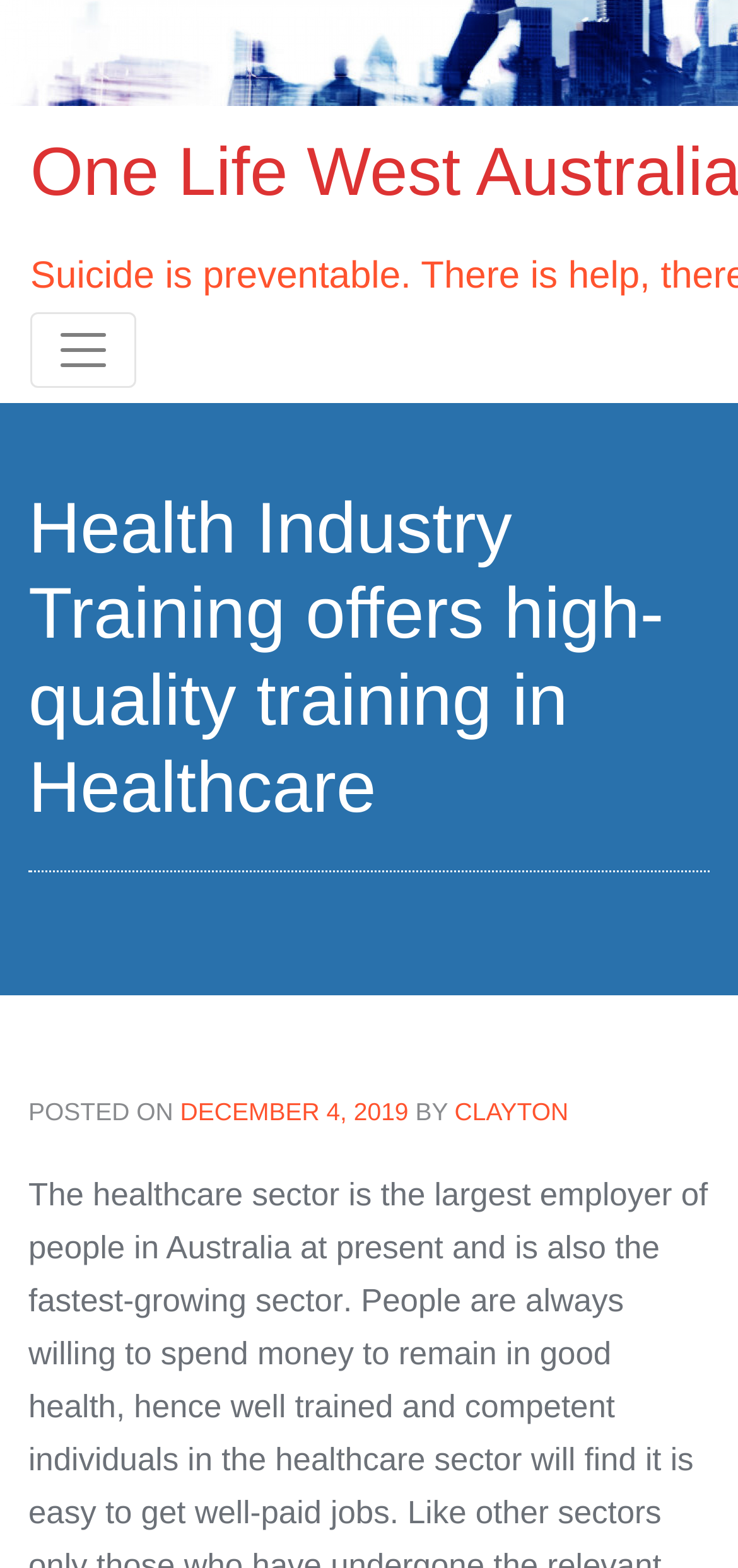Please study the image and answer the question comprehensively:
What type of training does the organization offer?

The type of training offered by the organization can be found in the main heading of the webpage, where it is written that 'Health Industry Training offers high-quality training in Healthcare'.